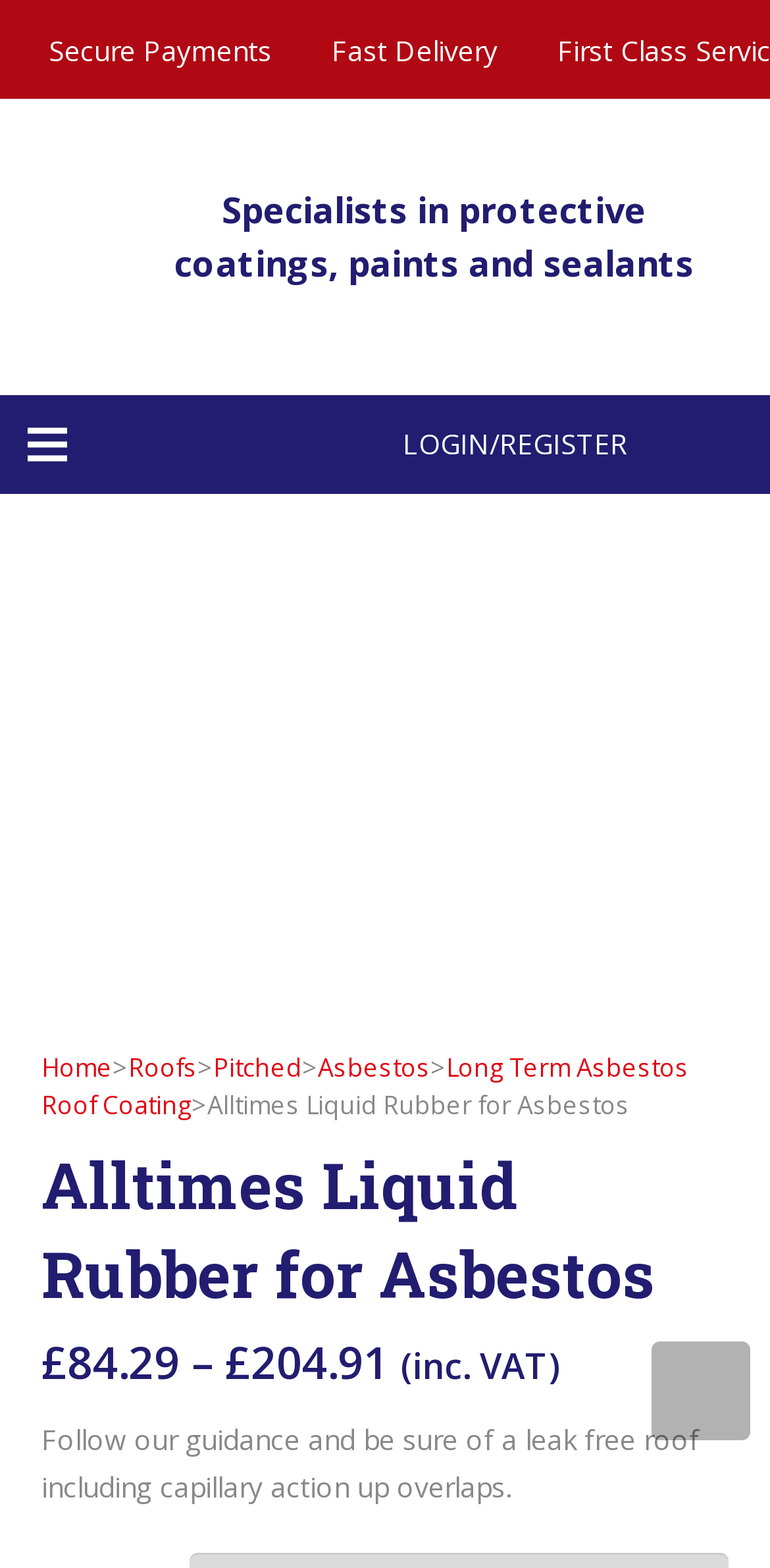What is the company specialized in?
Using the screenshot, give a one-word or short phrase answer.

protective coatings, paints and sealants